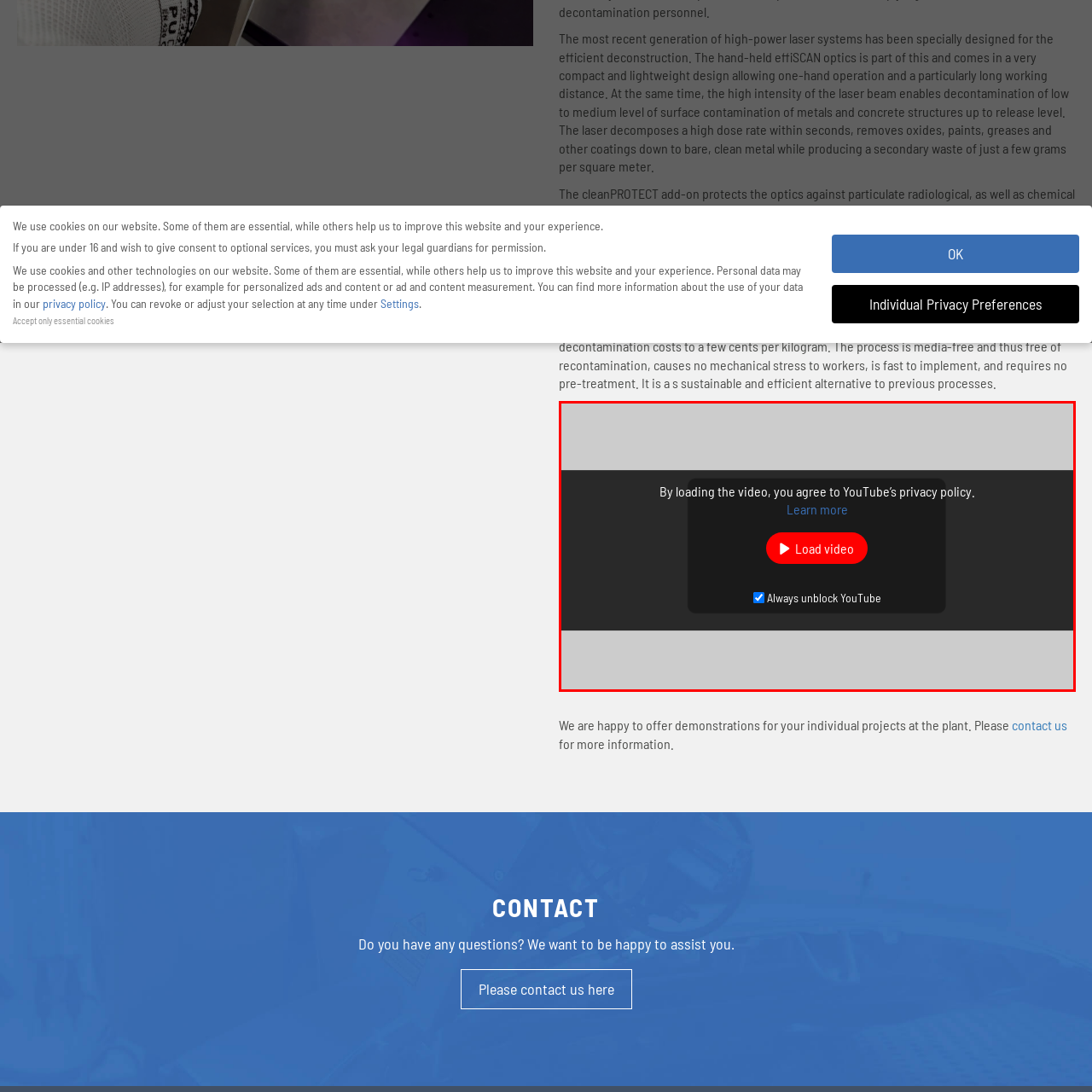Describe the scene captured within the highlighted red boundary in great detail.

The image depicts a YouTube video player interface prompting users to load a video. The background is dark, contrasting with a red button labeled "Load video," positioned prominently in the center. Above the button, a message informs users that by loading the video, they consent to YouTube's privacy policy, with a link to "Learn more." Below the button, there's a checkbox labeled "Always unblock YouTube," indicating user preference for future sessions. This visual suggests an interactive media experience, encouraging user engagement while emphasizing privacy considerations.